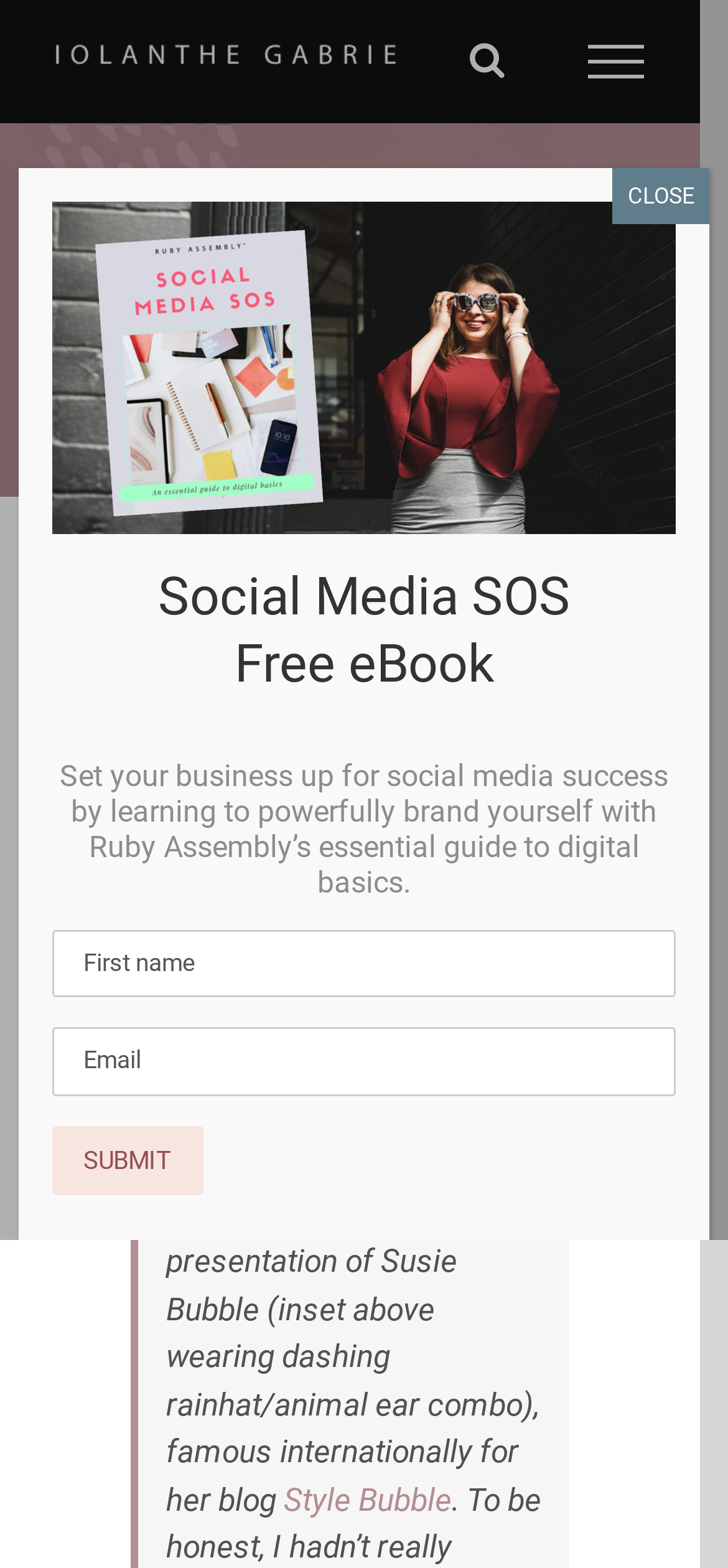What is the purpose of the dialog box?
Using the picture, provide a one-word or short phrase answer.

To get a free eBook